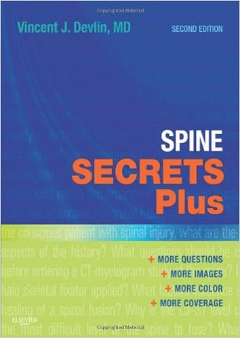Give a comprehensive caption that covers the entire image content.

The image displays the book cover of "Spine Secrets Plus, Second Edition," authored by Vincent J. Devlin, MD. The cover features a dynamic blue background with the title prominently displayed in large, bold white letters at the center, emphasizing "SPINE" with "SECRETS Plus" below it in smaller text. This design signifies an updated and expanded version of the acclaimed resource, now offering "more questions," "more images," "more color," and "more coverage" compared to previous editions. The book aims to enhance learning for medical professionals, particularly in the field of spine surgery, and serves as a concise board review tool, integrating expert insights and a visually engaging format to facilitate effective study and reference.